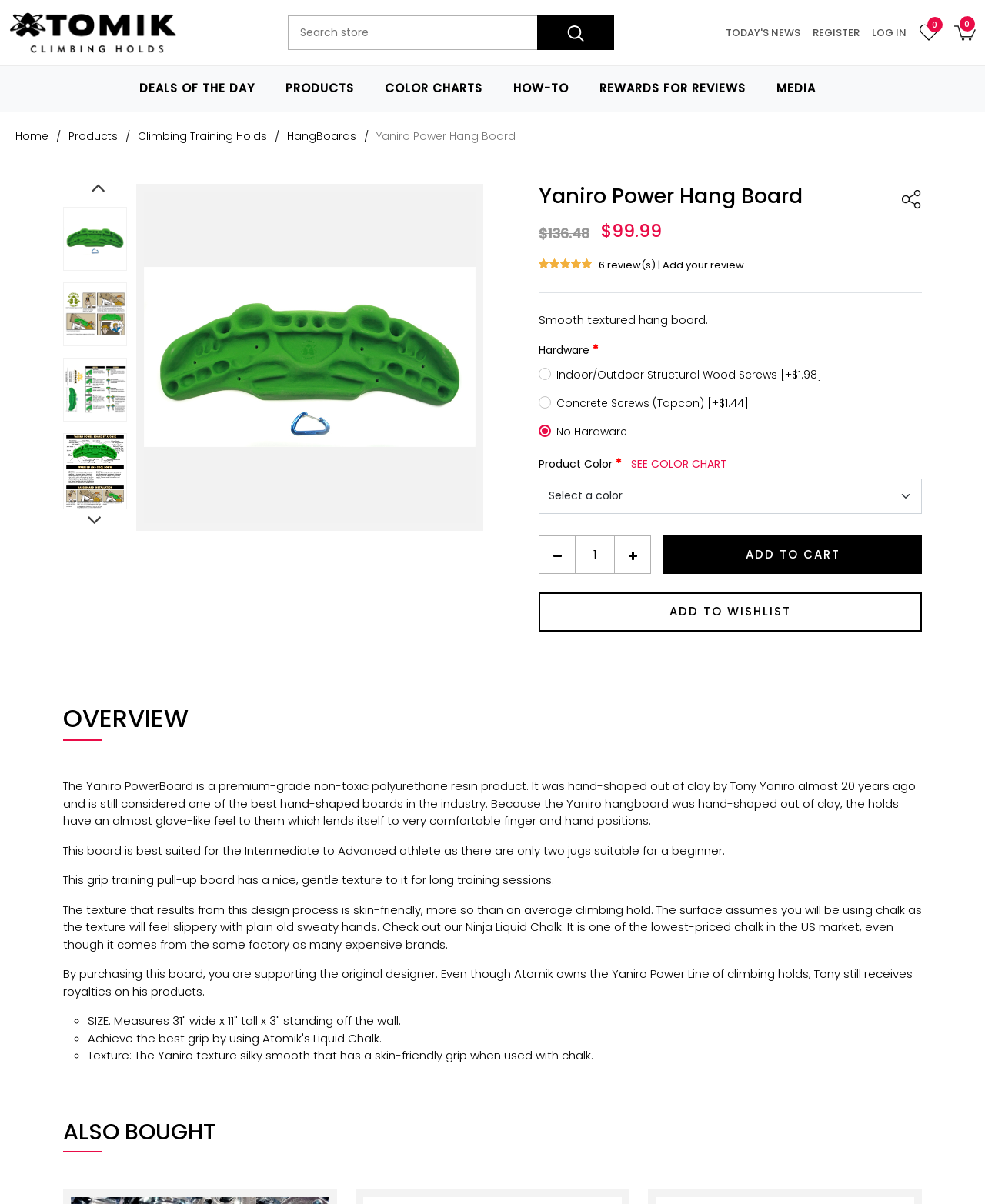Use the details in the image to answer the question thoroughly: 
What is the name of the product?

I found the answer by looking at the heading 'Yaniro Power Hang Board' on the webpage, which is a prominent title that indicates the name of the product being described.